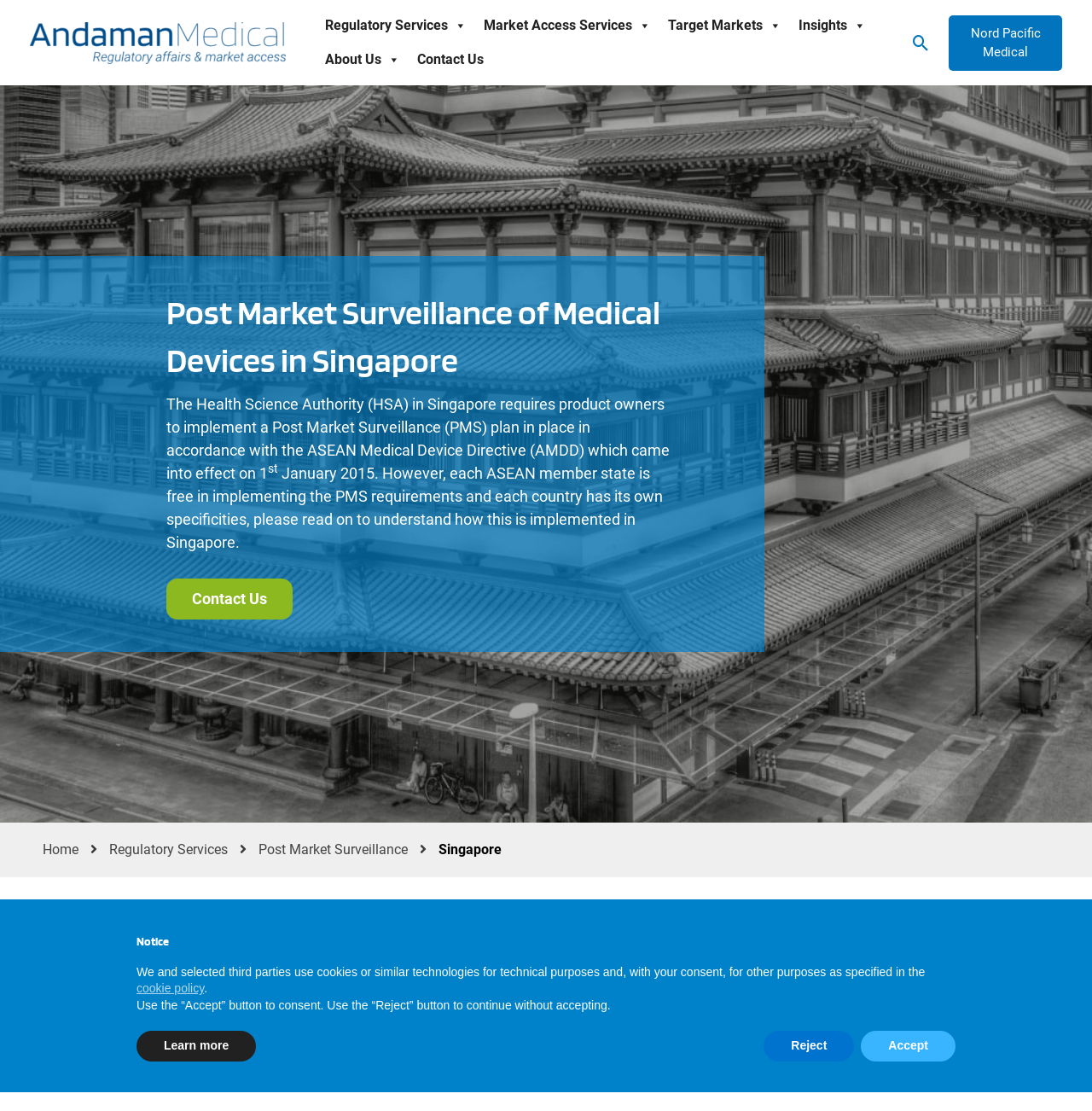How many links are there in the top navigation menu?
Based on the screenshot, answer the question with a single word or phrase.

5